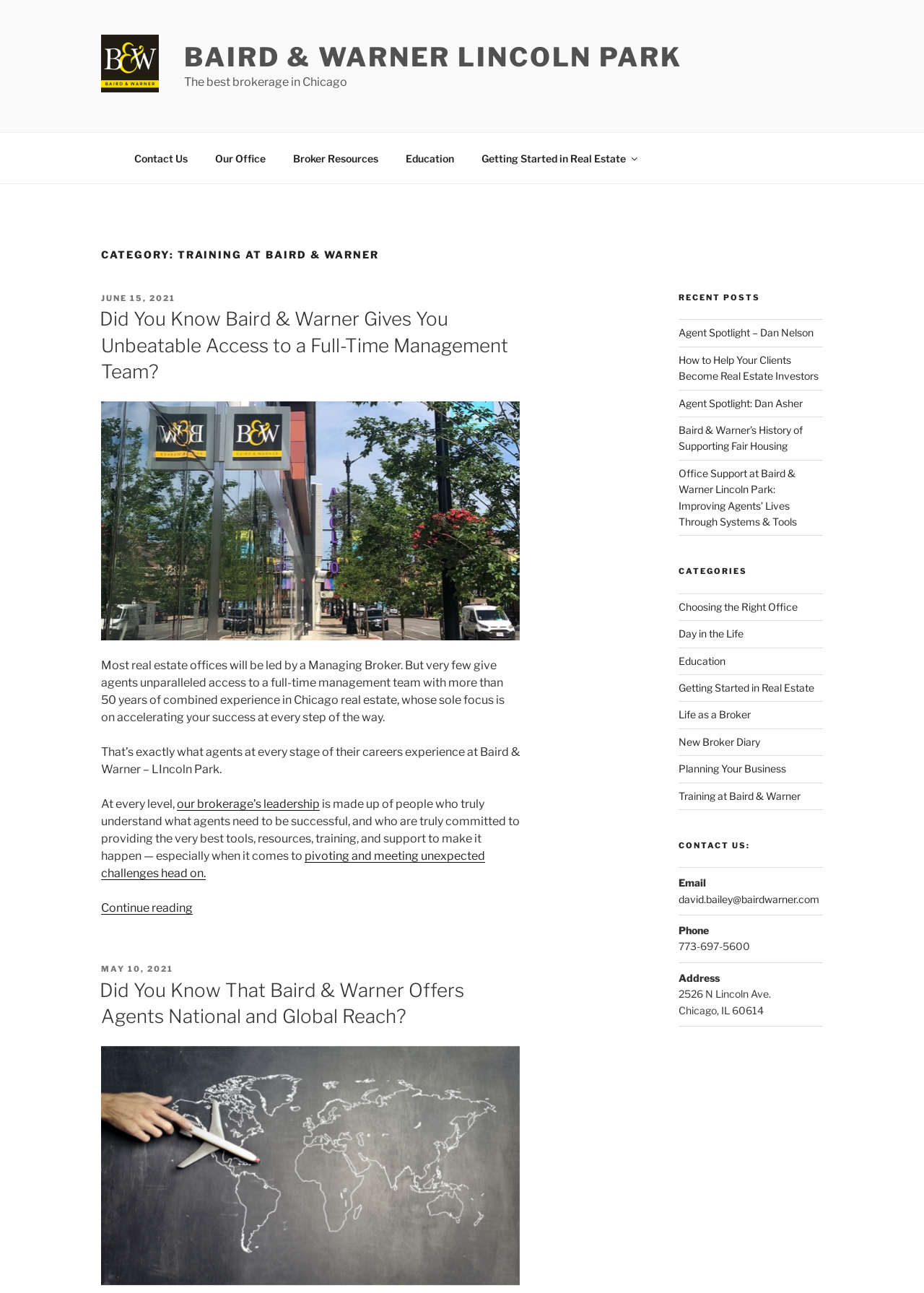What is the topic of the first article?
From the screenshot, supply a one-word or short-phrase answer.

Agent Spotlight